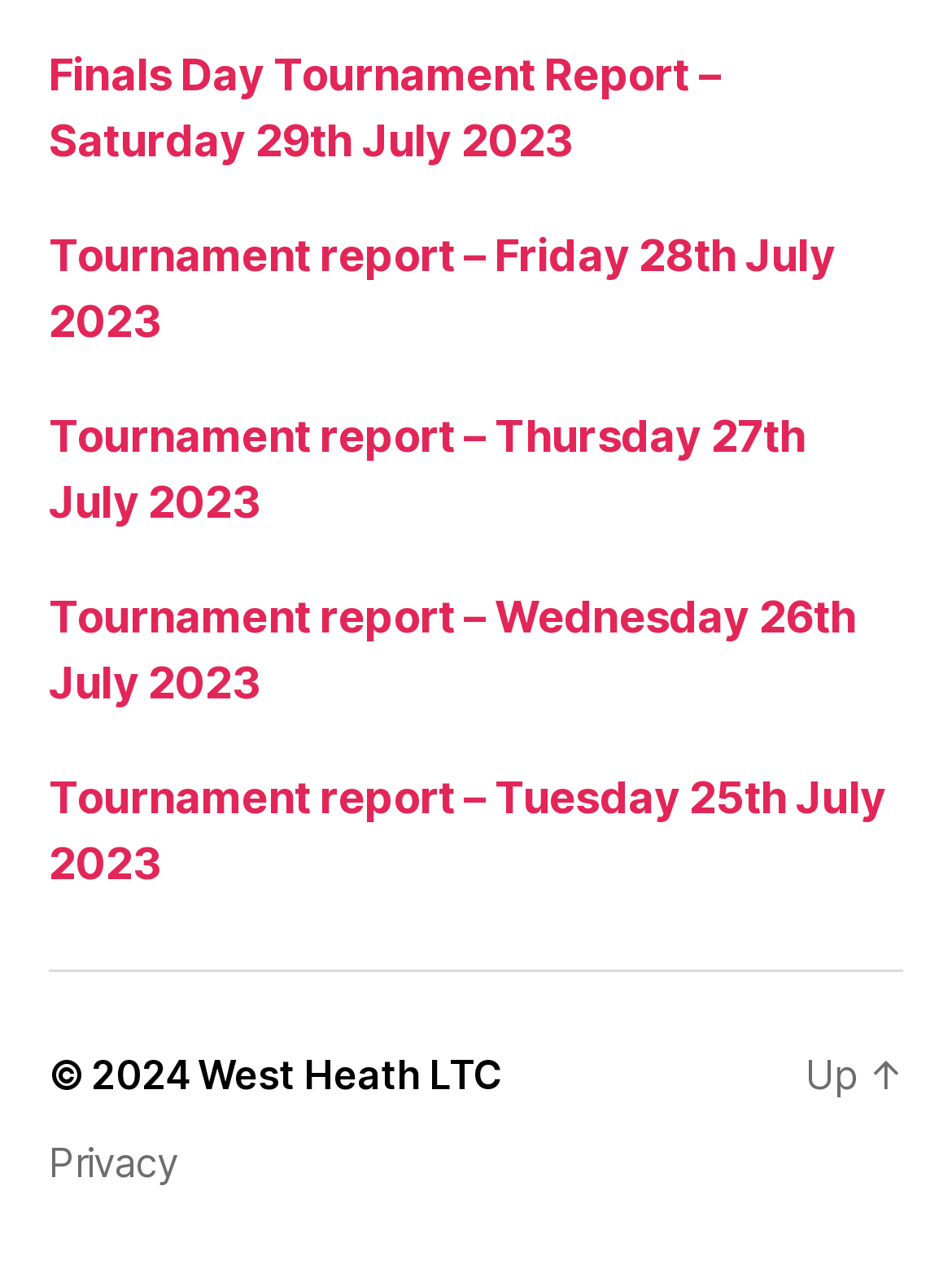Find the bounding box coordinates of the clickable area required to complete the following action: "go to privacy page".

[0.051, 0.9, 0.188, 0.939]